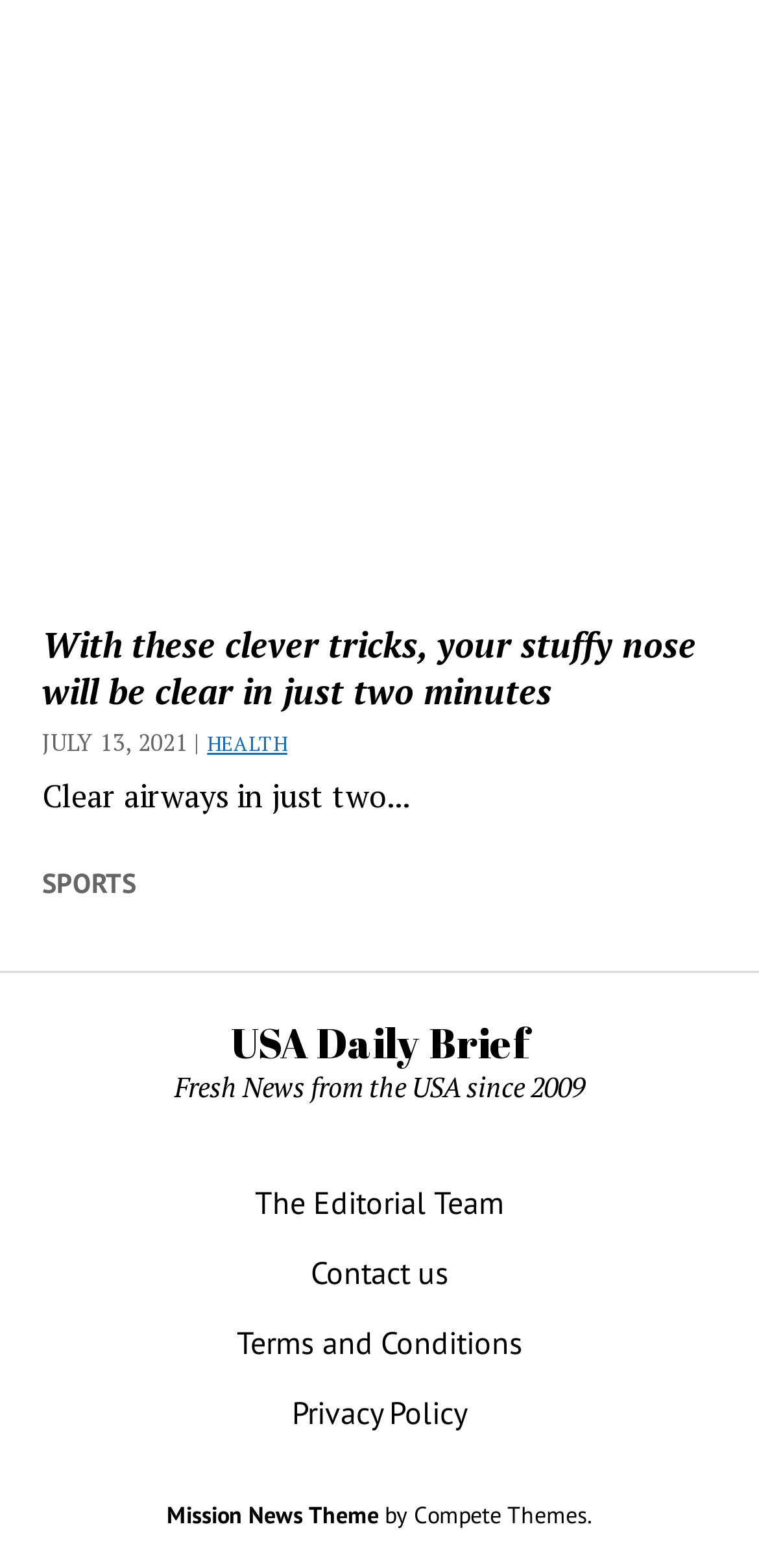What is the name of the news brief?
Please provide a full and detailed response to the question.

The name of the news brief can be found by looking at the link 'USA Daily Brief' which is located in the lower part of the webpage.